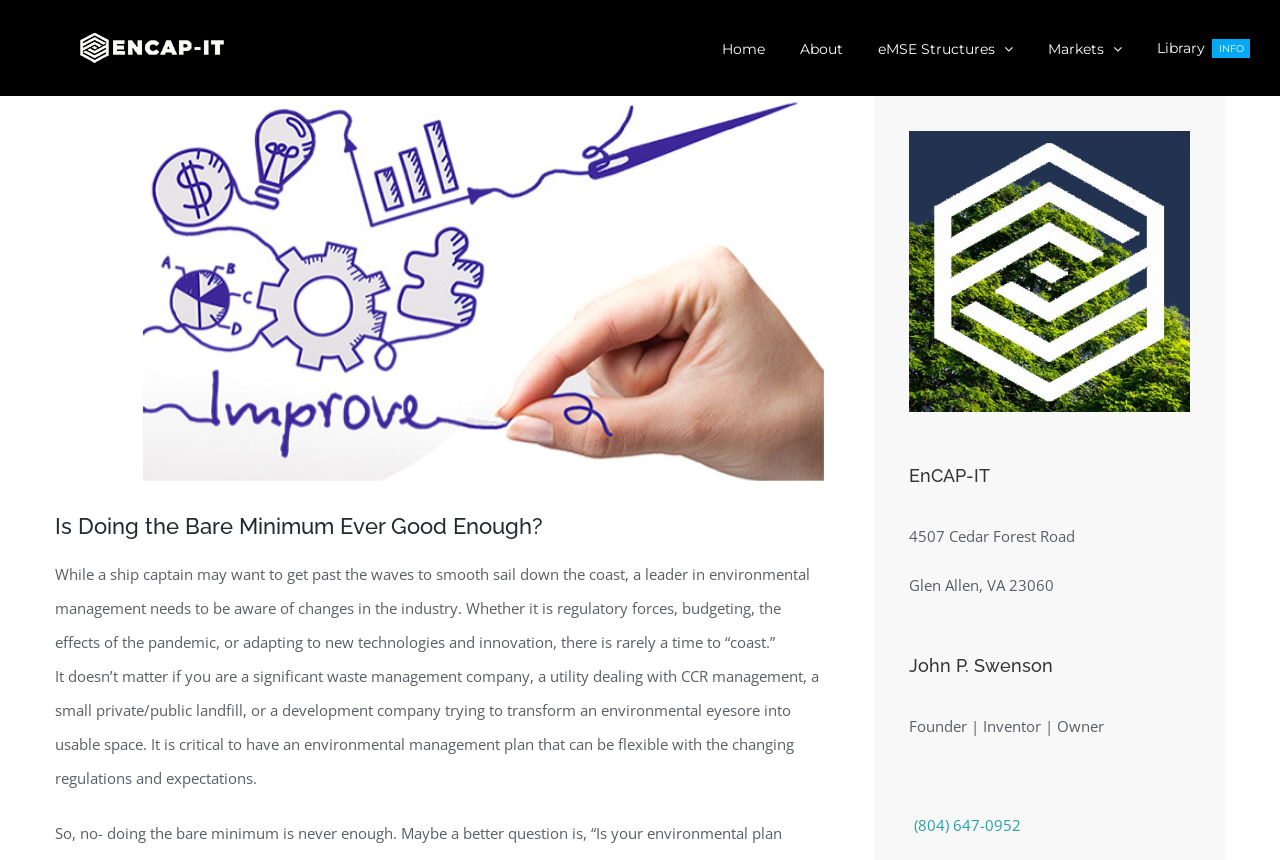Answer the following in one word or a short phrase: 
Is there an image on the page?

Yes